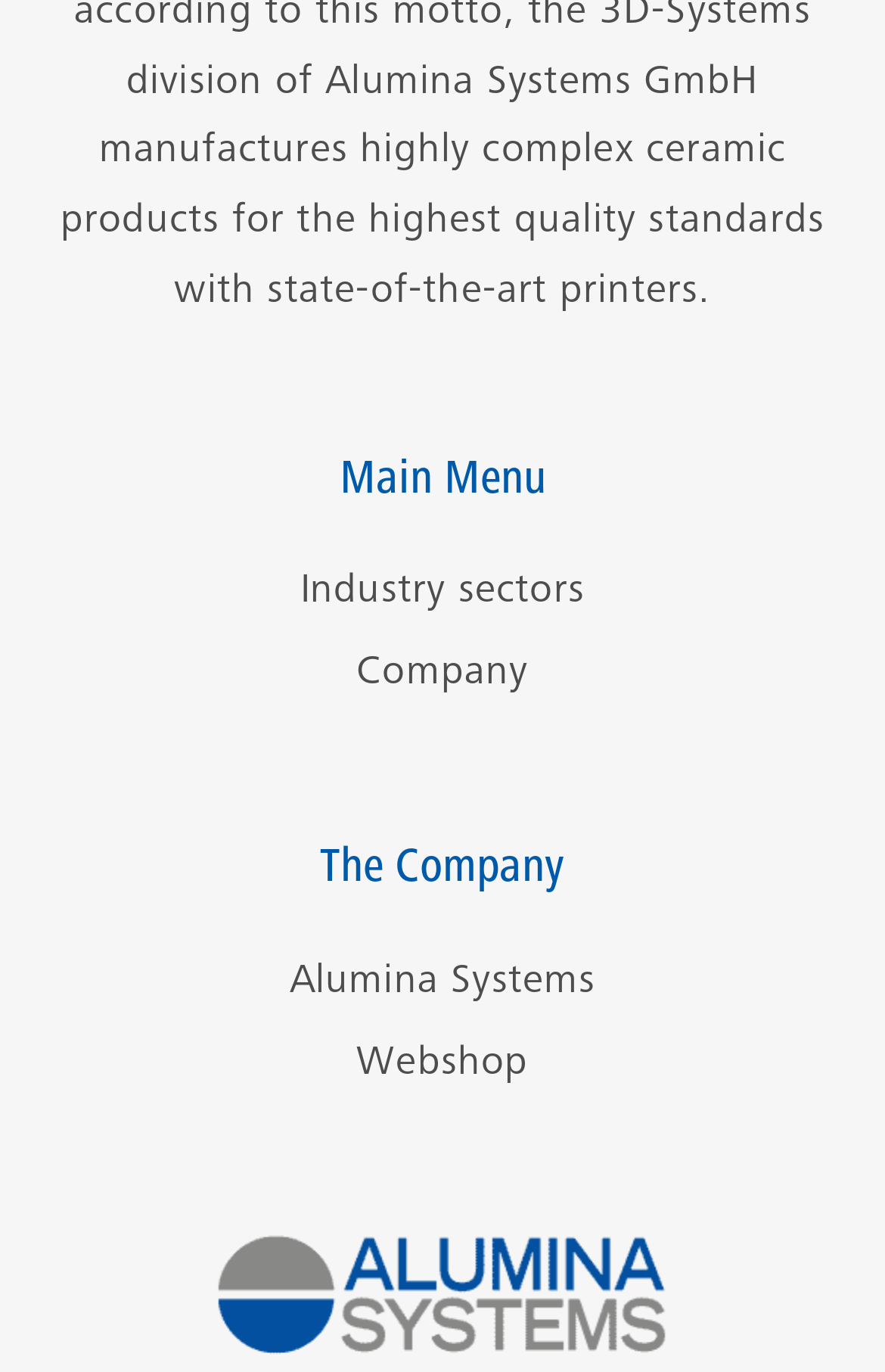Bounding box coordinates are given in the format (top-left x, top-left y, bottom-right x, bottom-right y). All values should be floating point numbers between 0 and 1. Provide the bounding box coordinate for the UI element described as: Alumina Systems

[0.038, 0.686, 0.962, 0.746]